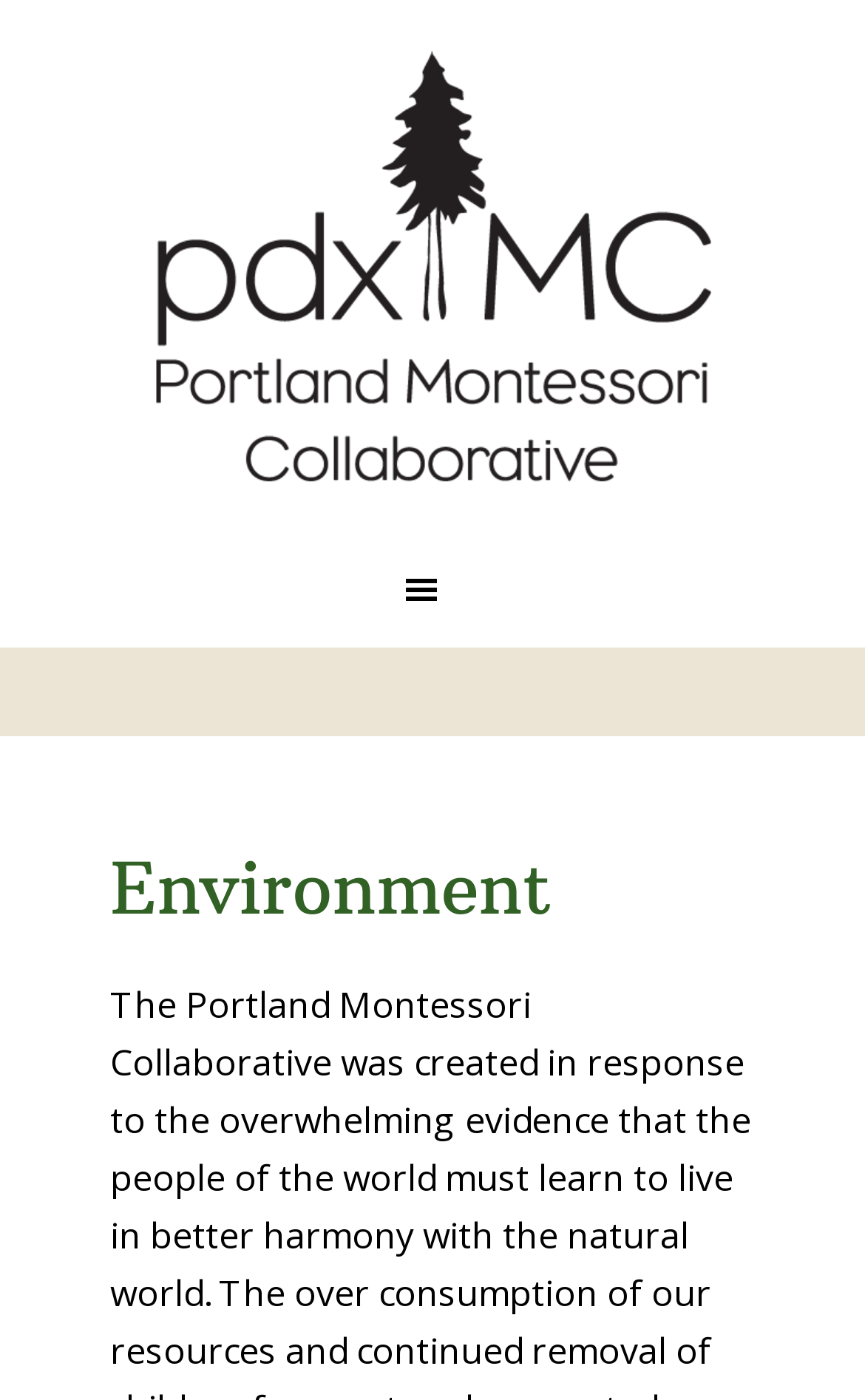How many skip links are available?
Give a detailed response to the question by analyzing the screenshot.

I counted the number of link elements with the text starting with 'Skip to' and found four of them, namely 'Skip to primary navigation', 'Skip to main content', 'Skip to primary sidebar', and 'Skip to footer'.